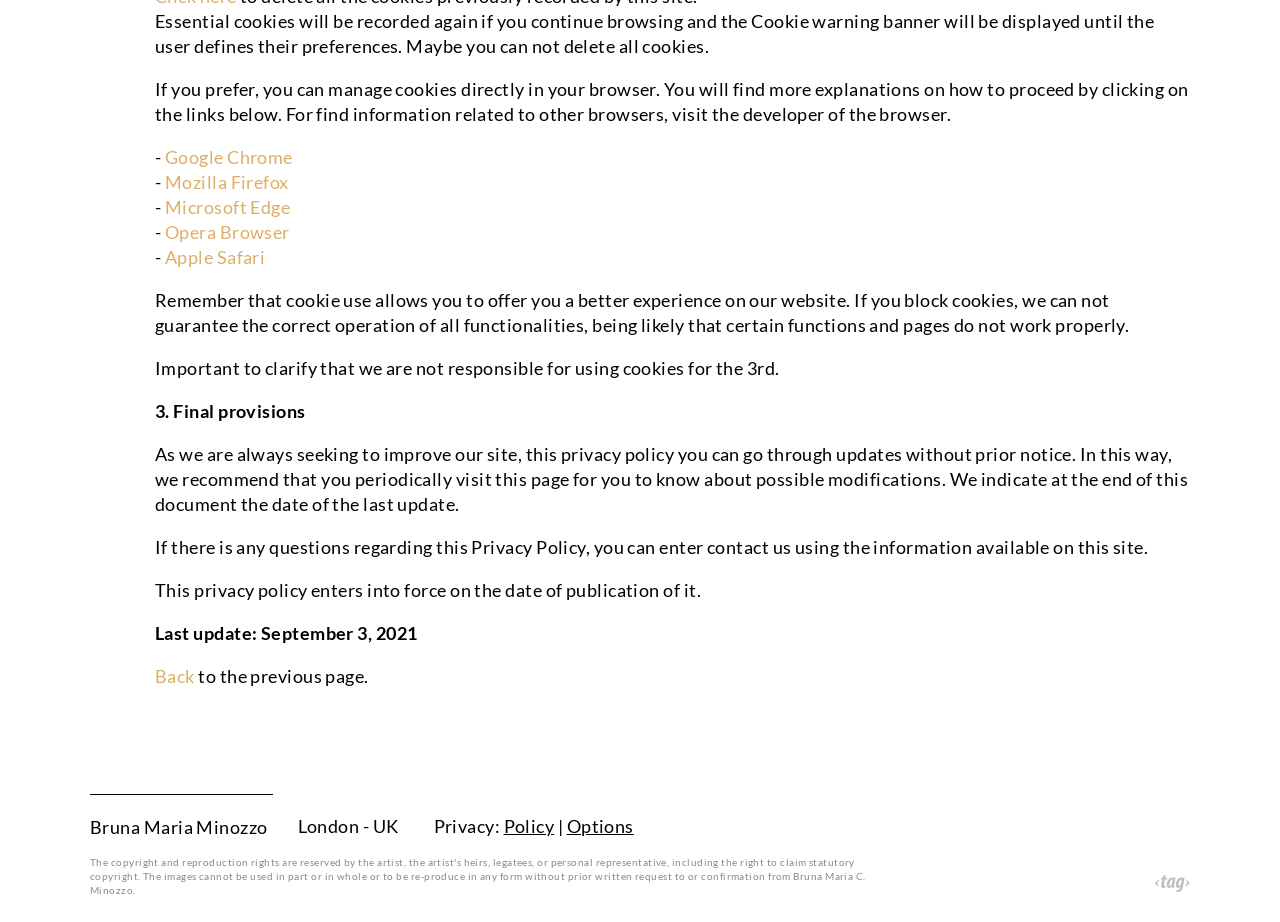Please identify the bounding box coordinates for the region that you need to click to follow this instruction: "go to Mozilla Firefox".

[0.129, 0.185, 0.226, 0.209]